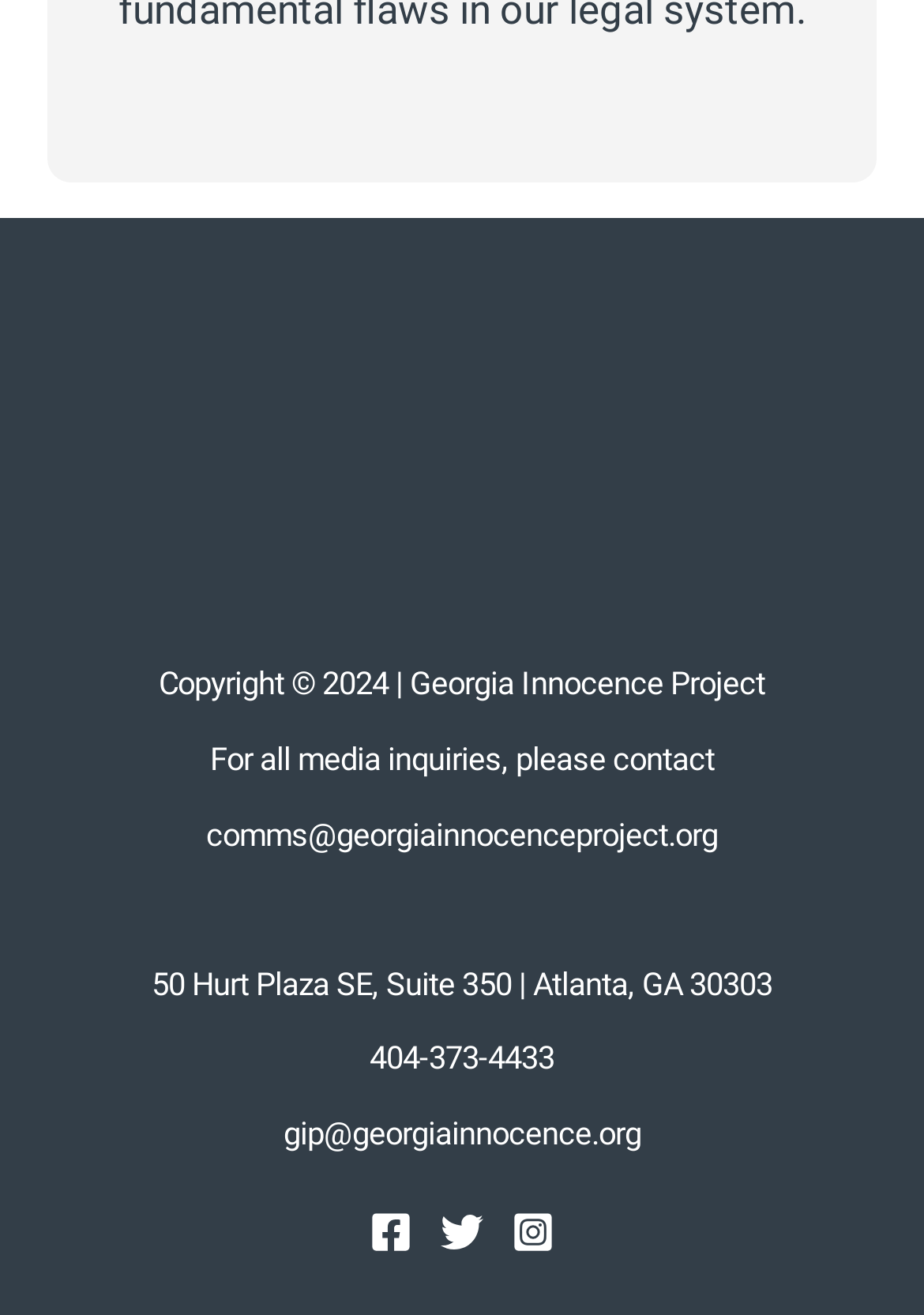Answer the following inquiry with a single word or phrase:
What is the organization's contact email?

gip@georgiainnocence.org